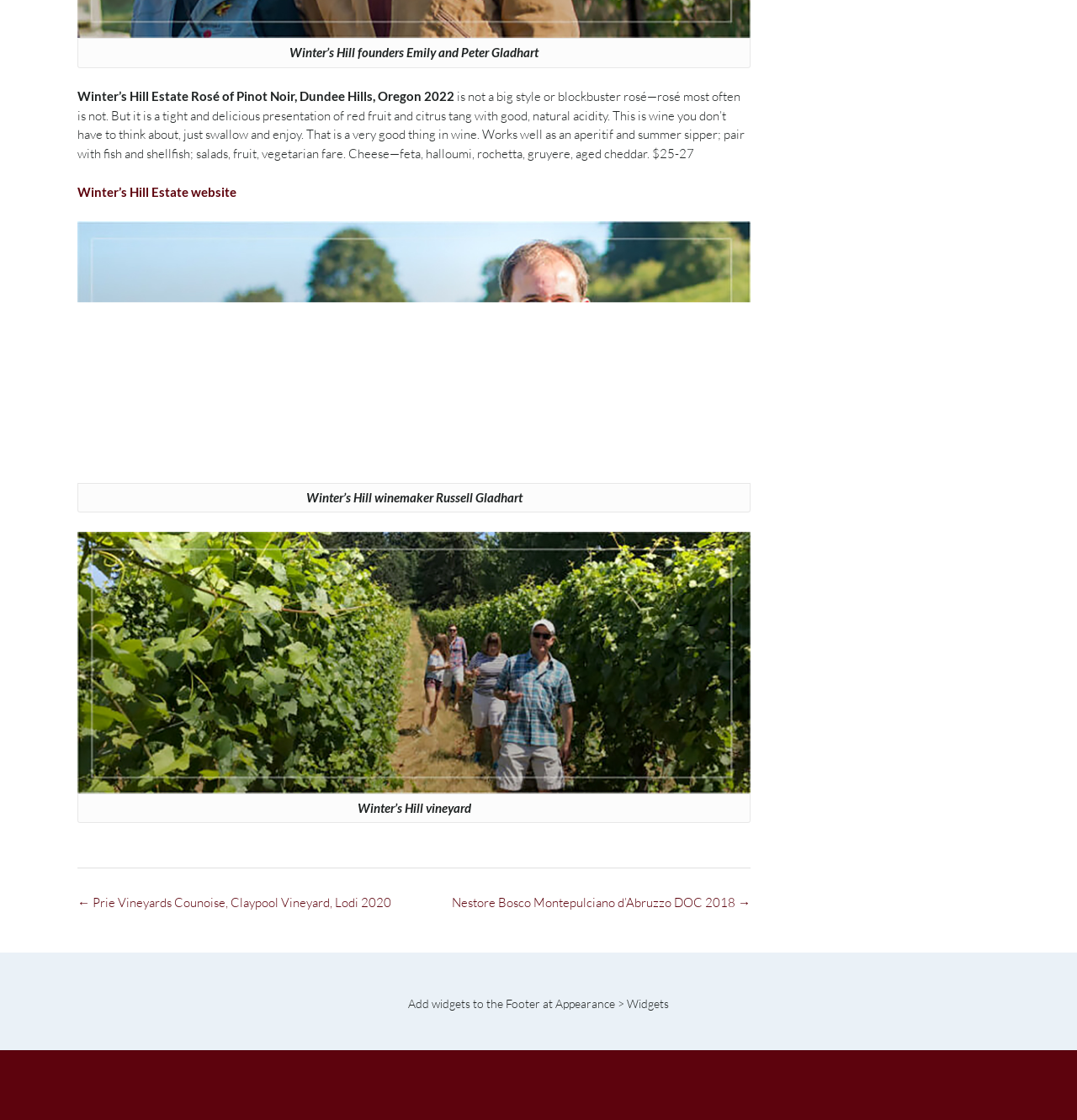Please locate the UI element described by "Winter’s Hill Estate website" and provide its bounding box coordinates.

[0.072, 0.164, 0.22, 0.178]